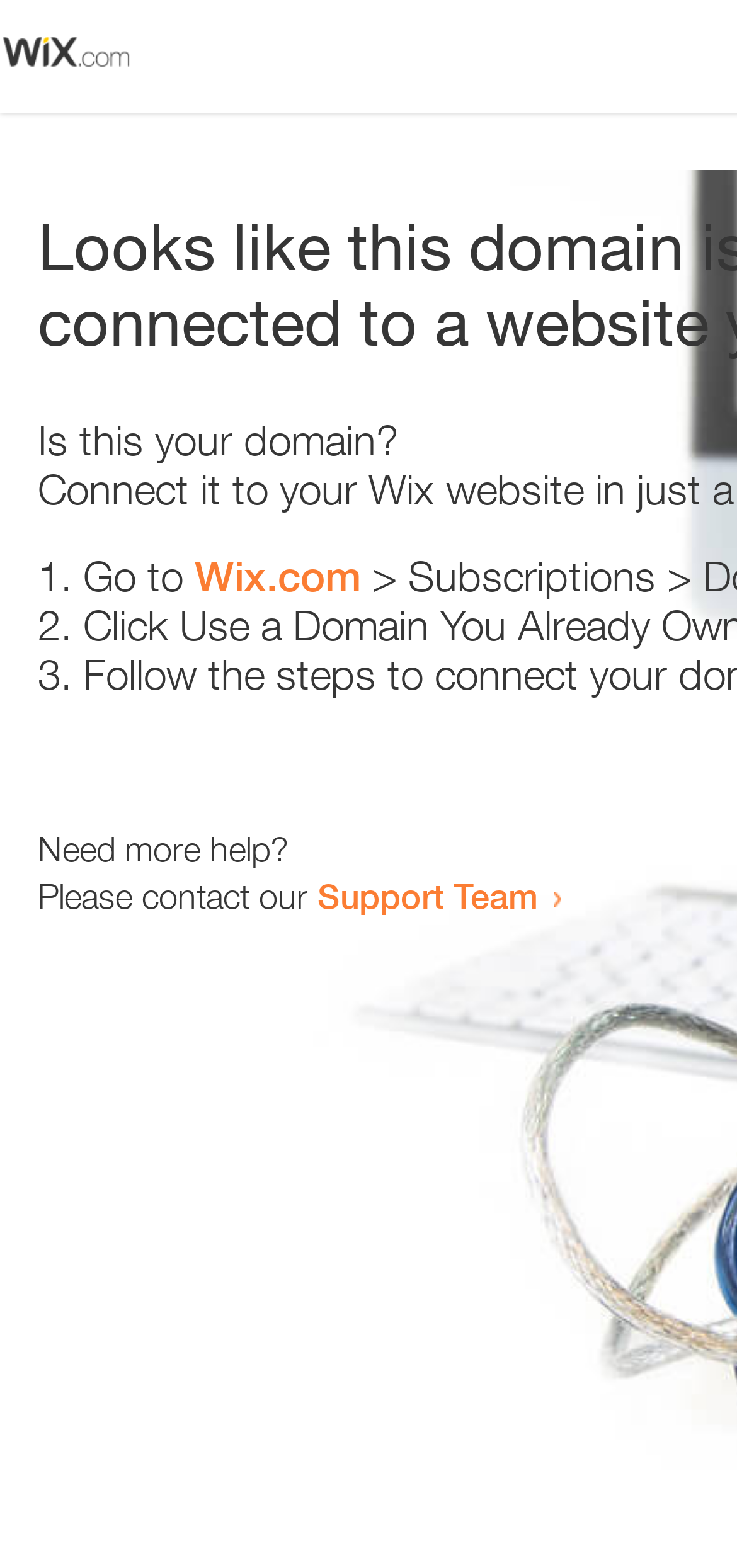Give a comprehensive overview of the webpage, including key elements.

The webpage appears to be an error page, with a small image at the top left corner. Below the image, there is a heading that reads "Is this your domain?" centered on the page. 

Underneath the heading, there is a numbered list with three items. The first item starts with "1." and is followed by the text "Go to" and a link to "Wix.com". The second item starts with "2." and the third item starts with "3.", but their contents are not specified. 

At the bottom of the page, there is a section that provides additional help options. It starts with the text "Need more help?" and is followed by a sentence that reads "Please contact our". This sentence is completed with a link to the "Support Team".